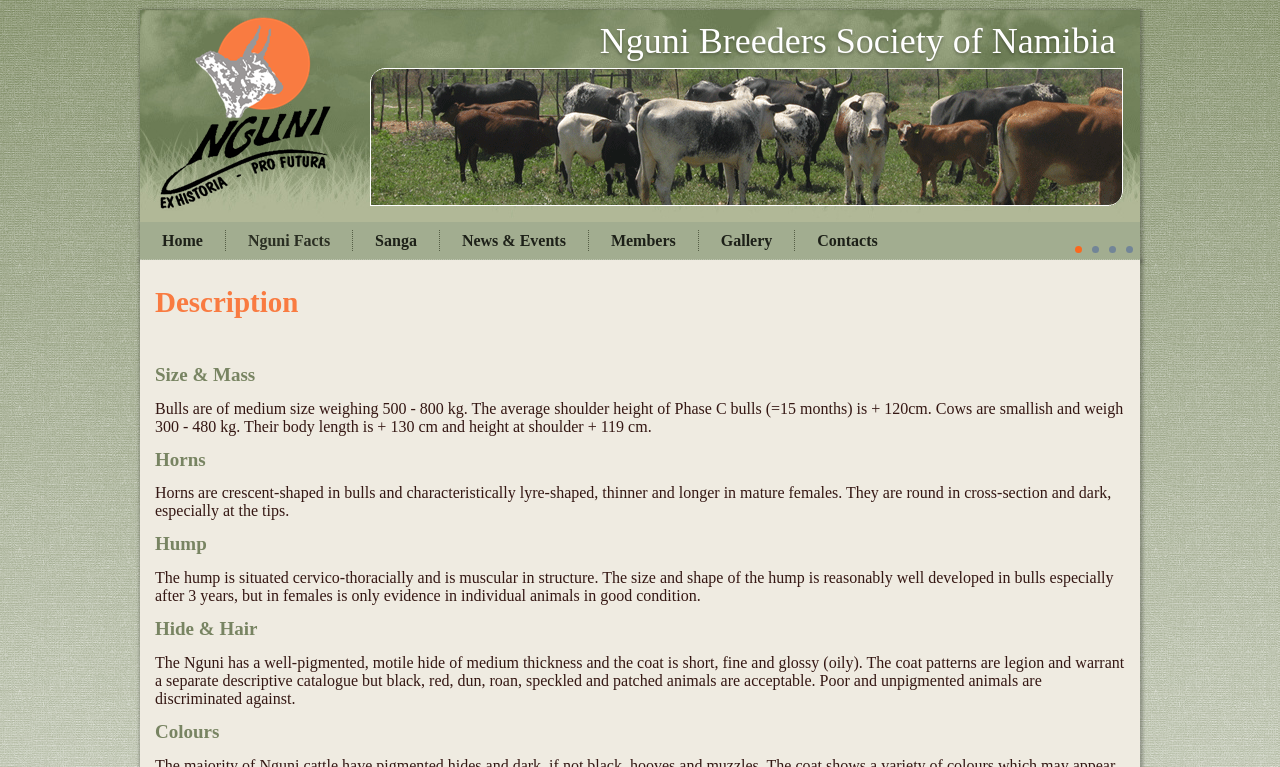Identify the bounding box for the UI element described as: "News & Events". Ensure the coordinates are four float numbers between 0 and 1, formatted as [left, top, right, bottom].

[0.348, 0.289, 0.455, 0.338]